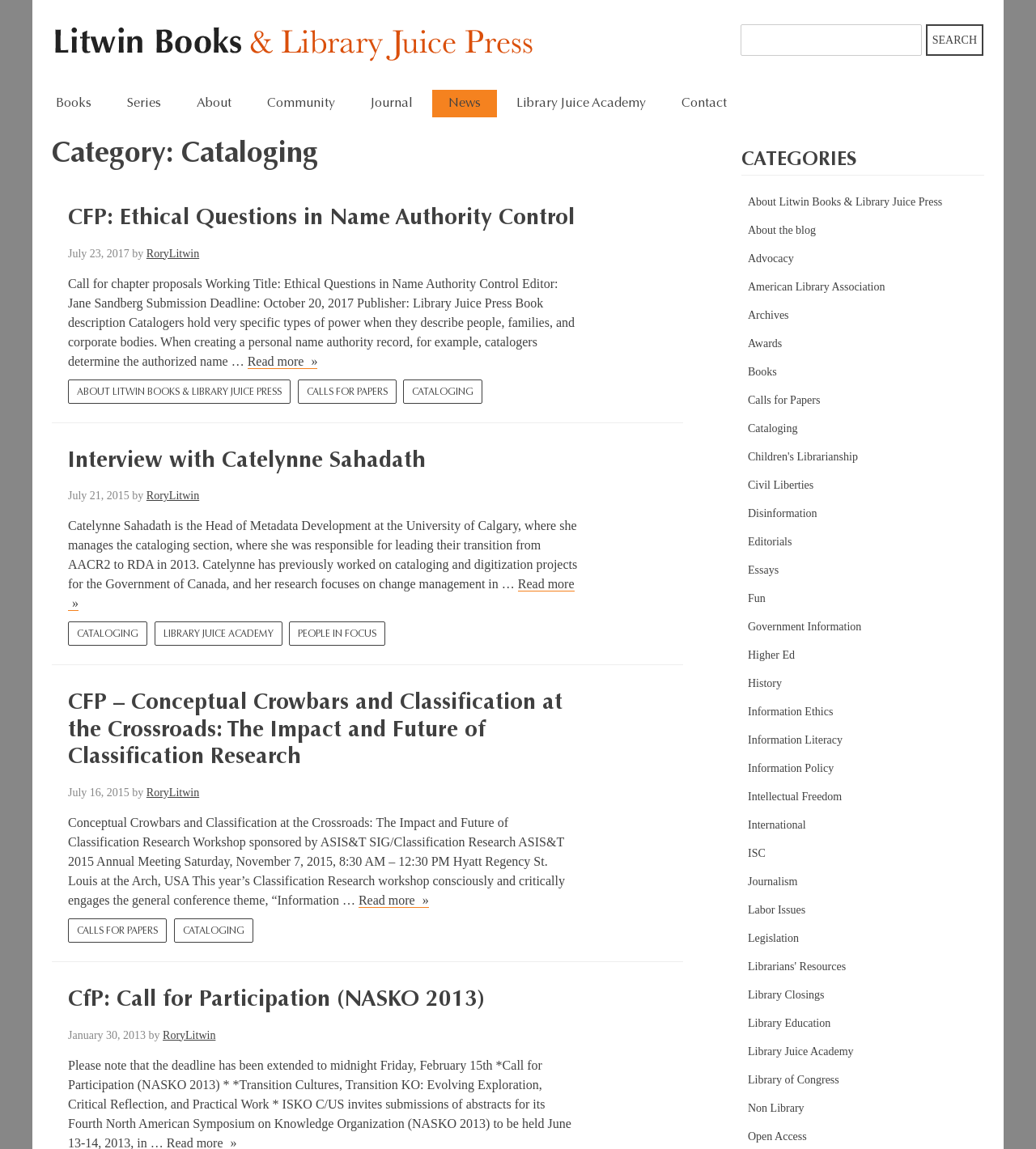How many categories are listed on the webpage?
Using the image, elaborate on the answer with as much detail as possible.

I found the answer by counting the number of links listed under the 'CATEGORIES' heading on the webpage, which totals 29 categories.